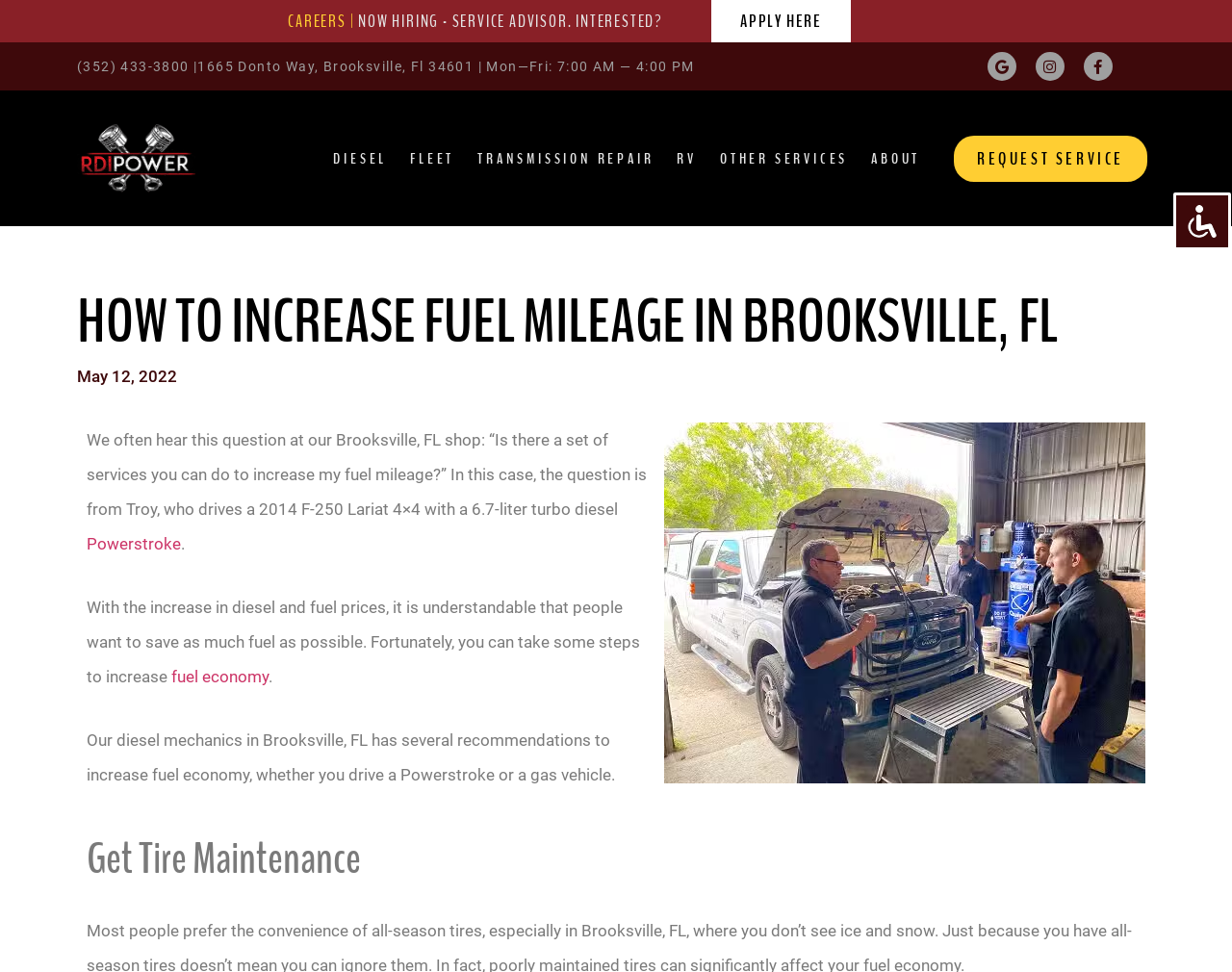Please examine the image and provide a detailed answer to the question: What is the address of RDI Power?

I found the address by looking at the link element with the text '1665 Donto Way, Brooksville, Fl 34601' which is located at the top of the webpage, next to the phone number.